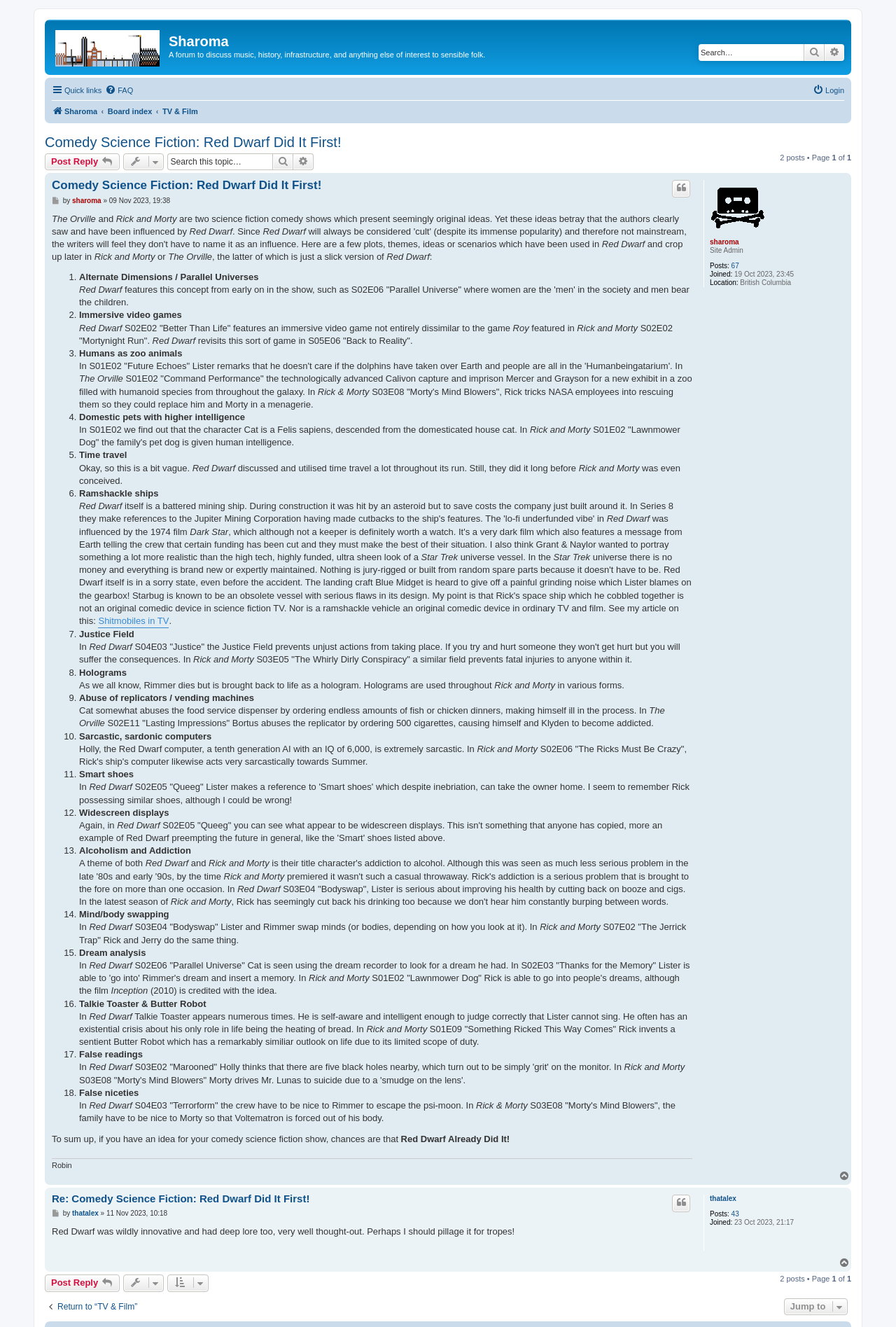What is the concept discussed in the second point of the list?
Respond to the question with a single word or phrase according to the image.

Immersive video games